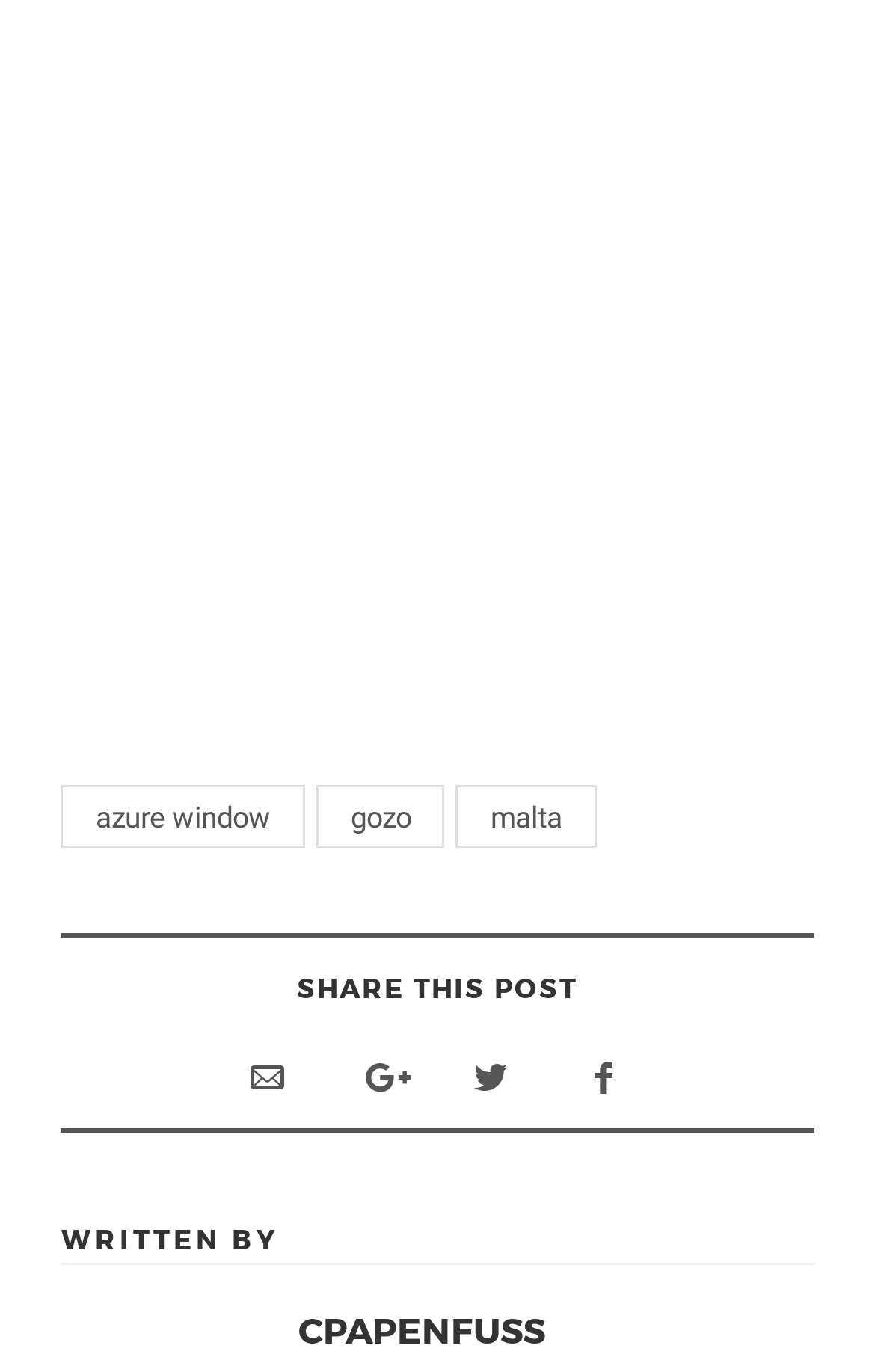Who is the author of the post?
Using the visual information from the image, give a one-word or short-phrase answer.

CPAPENFUSS